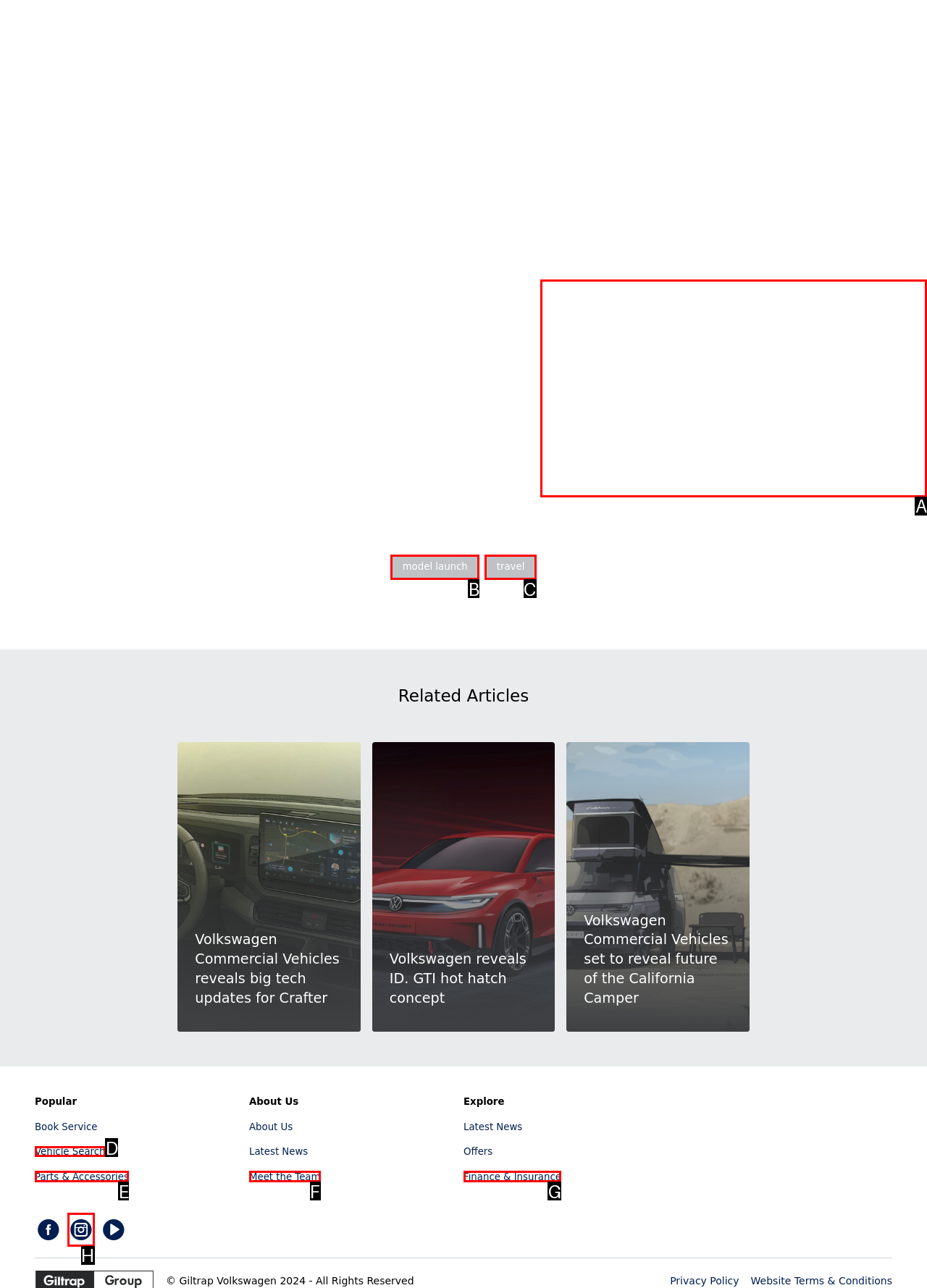Identify the letter of the option that should be selected to accomplish the following task: search for a vehicle. Provide the letter directly.

D